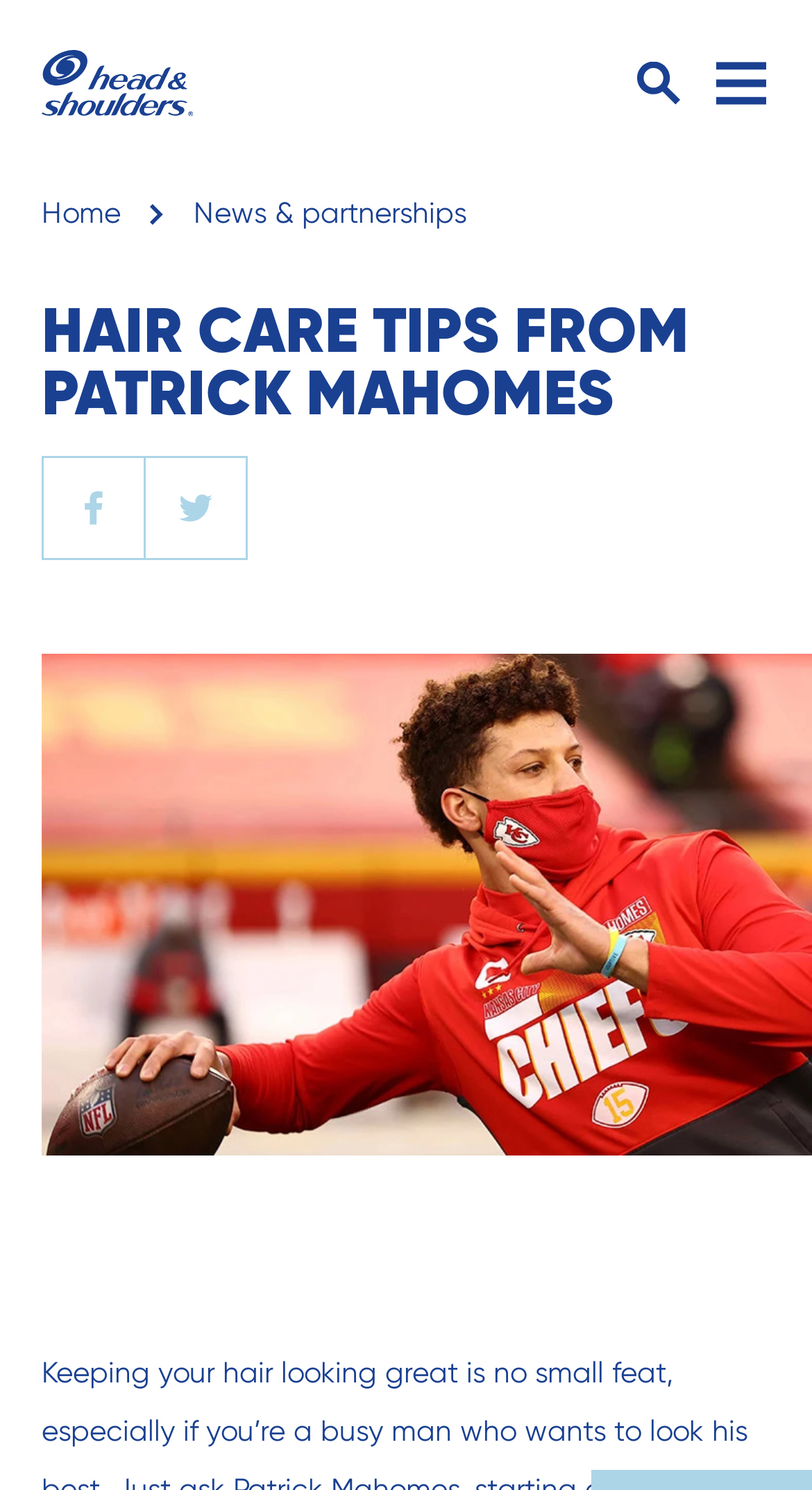What is the theme of the webpage?
Please provide a detailed and comprehensive answer to the question.

By looking at the heading 'HAIR CARE TIPS FROM PATRICK MAHOMES' and the overall structure of the webpage, I inferred that the theme of the webpage is hair care.